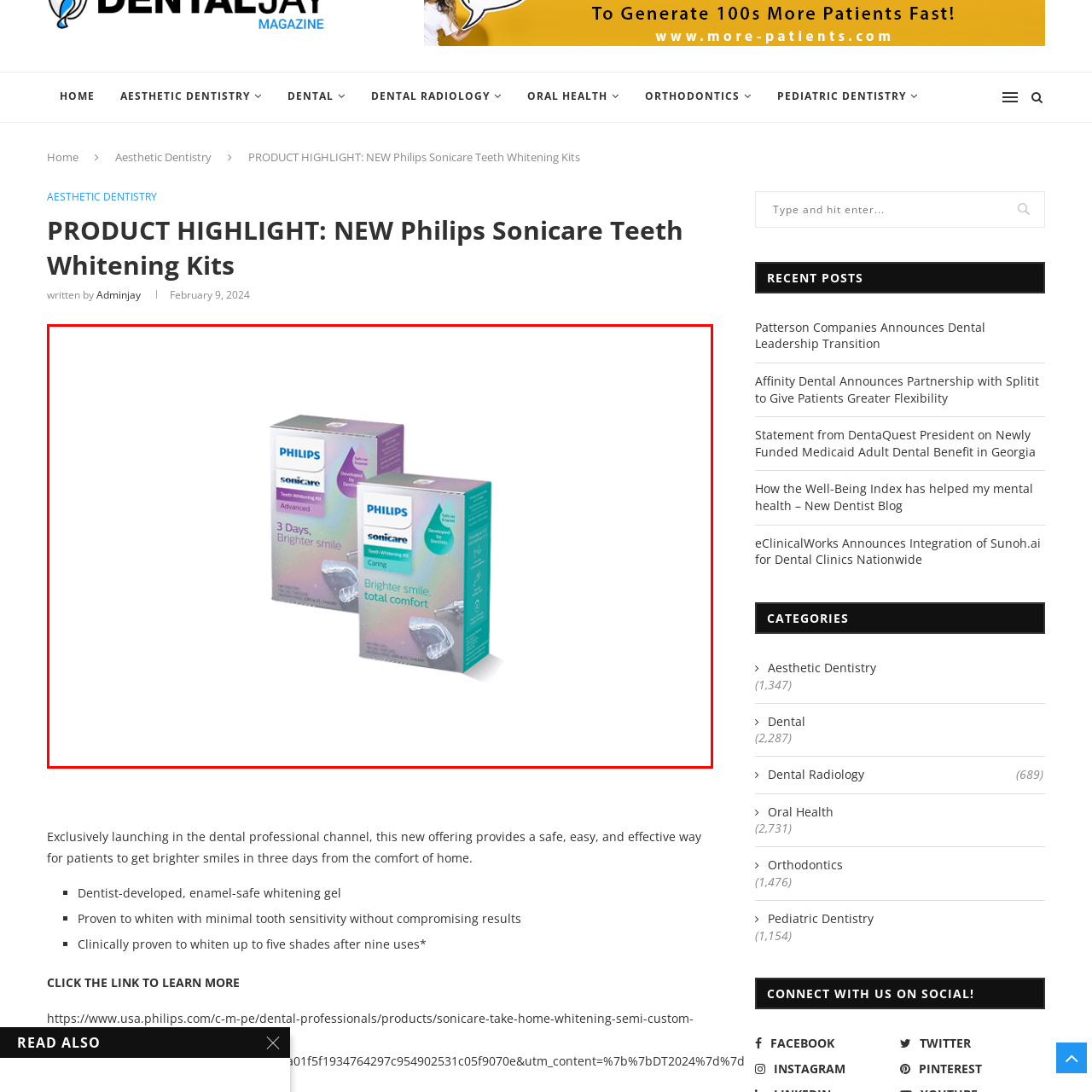Carefully analyze the image within the red boundary and describe it extensively.

The image showcases two specially designed boxes of Philips Sonicare Teeth Whitening Kits. On the left, the "Advanced" kit is prominently labeled with a purple design, emphasizing its effectiveness in delivering results. The right box, marked as "Caring," features a soothing aqua green color, promoting a gentle approach to teeth whitening. Both kits offer compelling solutions for achieving a brighter smile at home, with the "3 Days, Brighter Smile" slogan highlighting the rapid effectiveness of the Advanced kit. These innovations aim to provide dental professionals and patients alike with safe, effective whitening options that prioritize enamel safety and comfort.